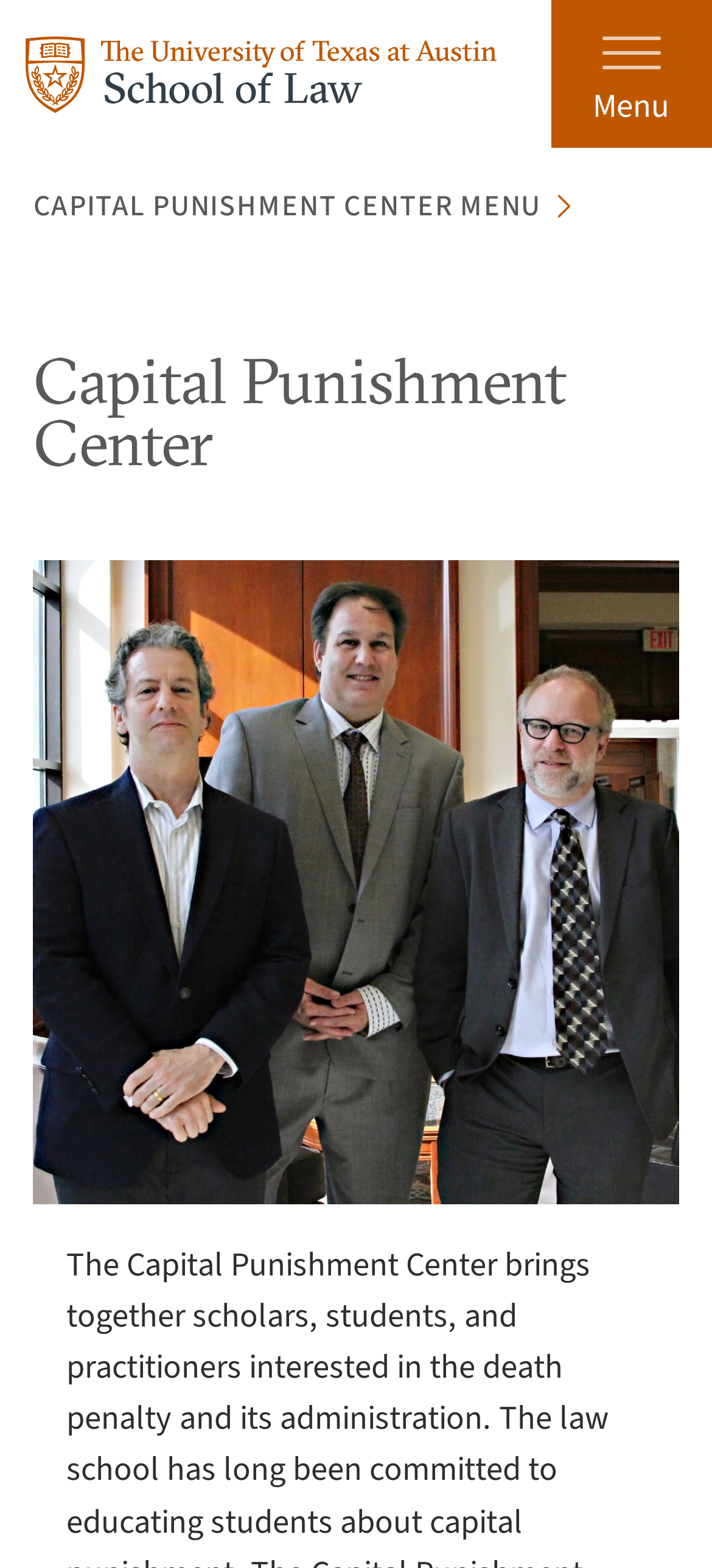What is the name of the law school?
Please interpret the details in the image and answer the question thoroughly.

I found the answer by looking at the link element with the text 'The University of Texas at Austin School of Law' and an image with the same name, which suggests that it is the name of the law school.